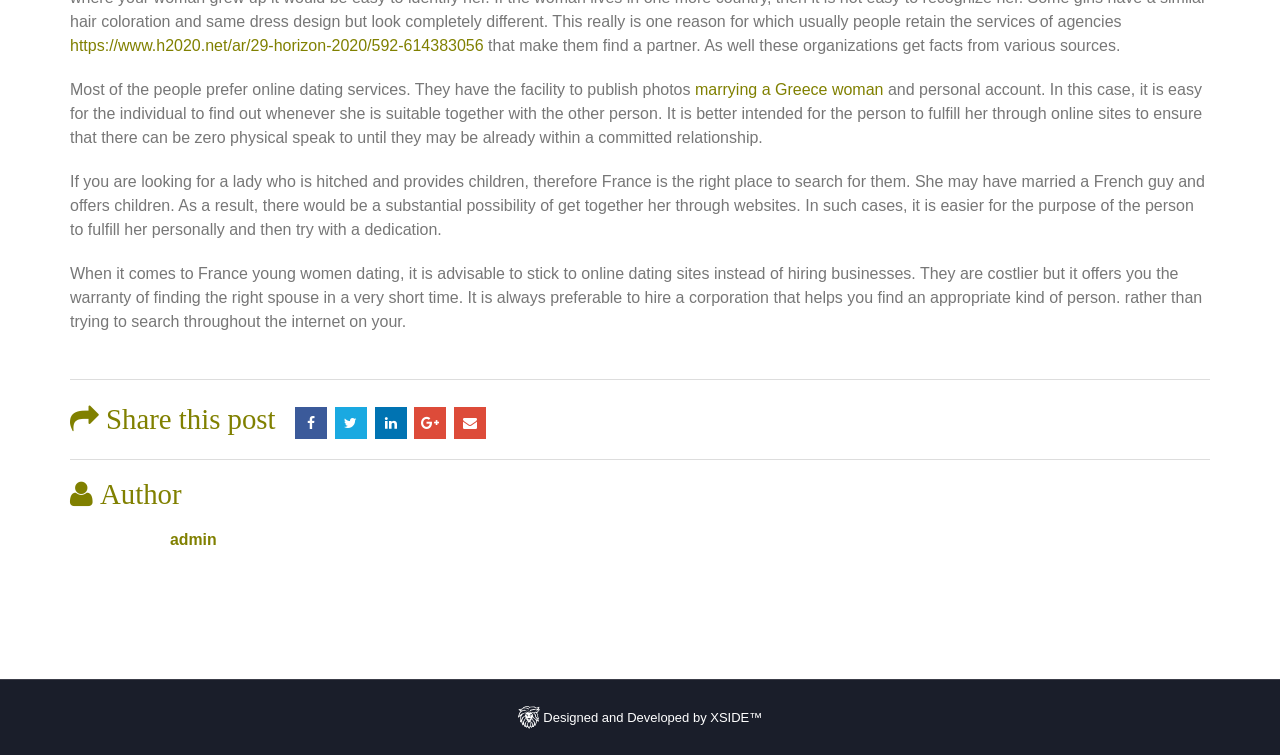Determine the bounding box for the described HTML element: "marrying a Greece woman". Ensure the coordinates are four float numbers between 0 and 1 in the format [left, top, right, bottom].

[0.543, 0.107, 0.69, 0.13]